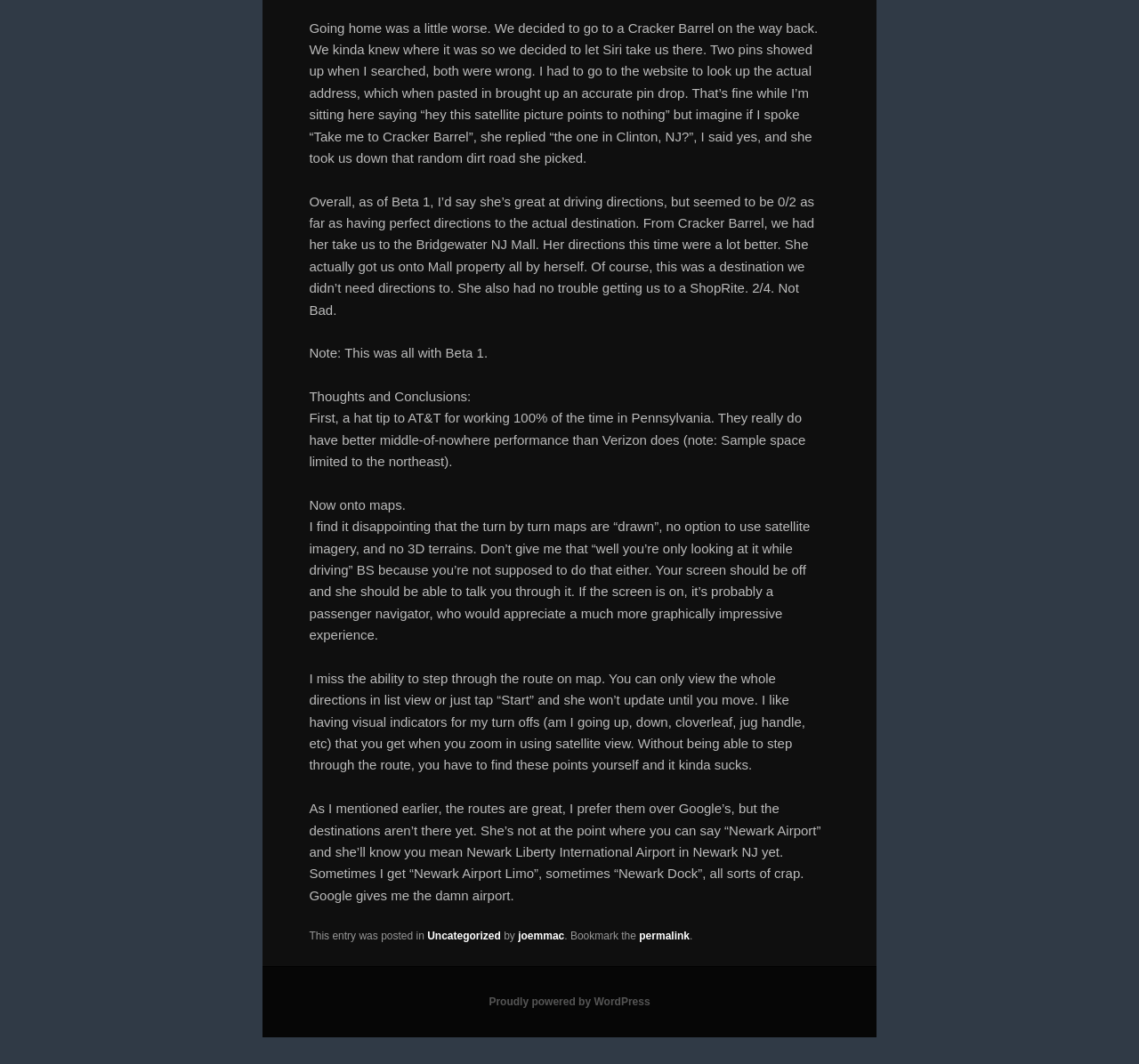Predict the bounding box coordinates of the UI element that matches this description: "permalink". The coordinates should be in the format [left, top, right, bottom] with each value between 0 and 1.

[0.561, 0.874, 0.605, 0.886]